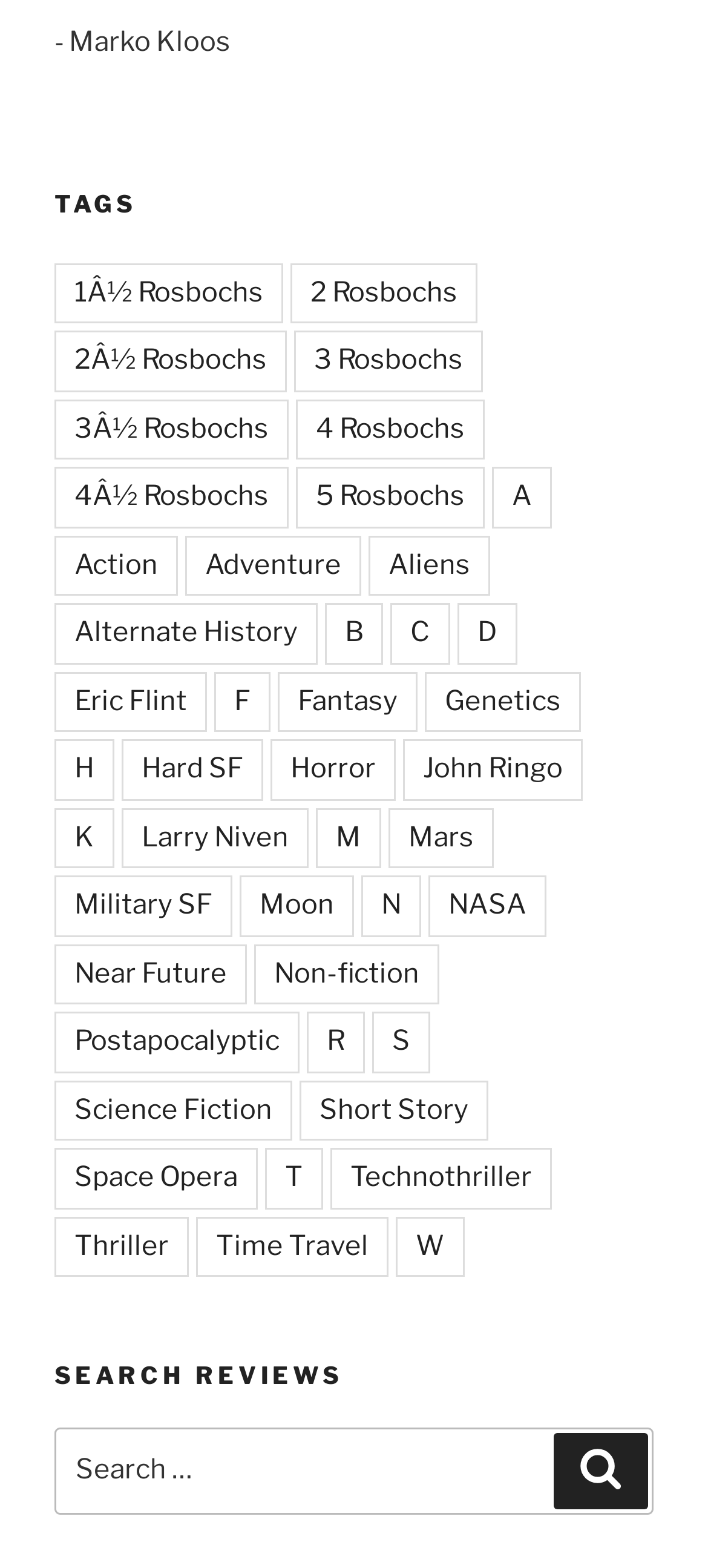Locate the coordinates of the bounding box for the clickable region that fulfills this instruction: "Search for books by Eric Flint".

[0.077, 0.428, 0.292, 0.467]